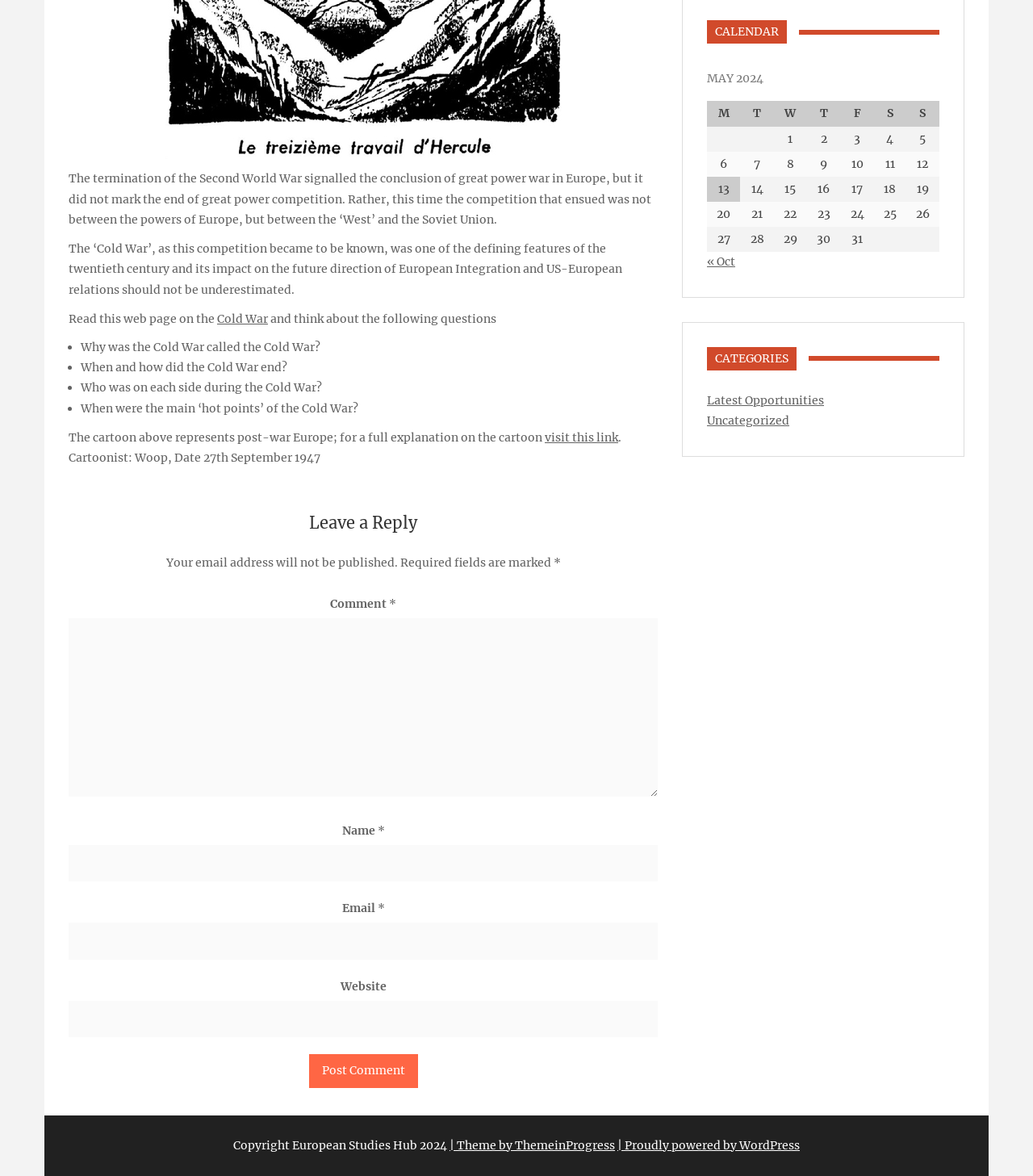Using the description: "Uncategorized", determine the UI element's bounding box coordinates. Ensure the coordinates are in the format of four float numbers between 0 and 1, i.e., [left, top, right, bottom].

[0.684, 0.352, 0.764, 0.364]